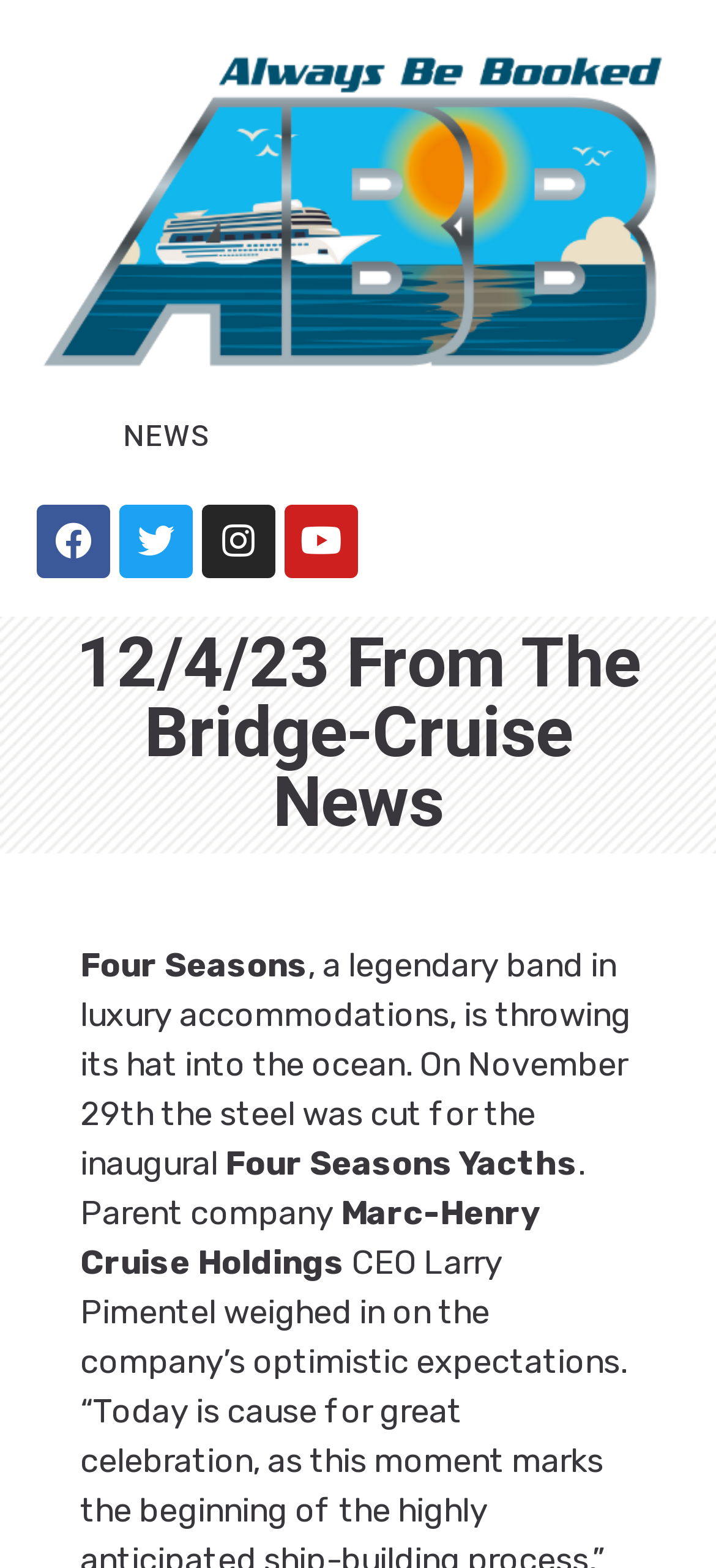What is being built?
Refer to the image and answer the question using a single word or phrase.

Four Seasons Yachts